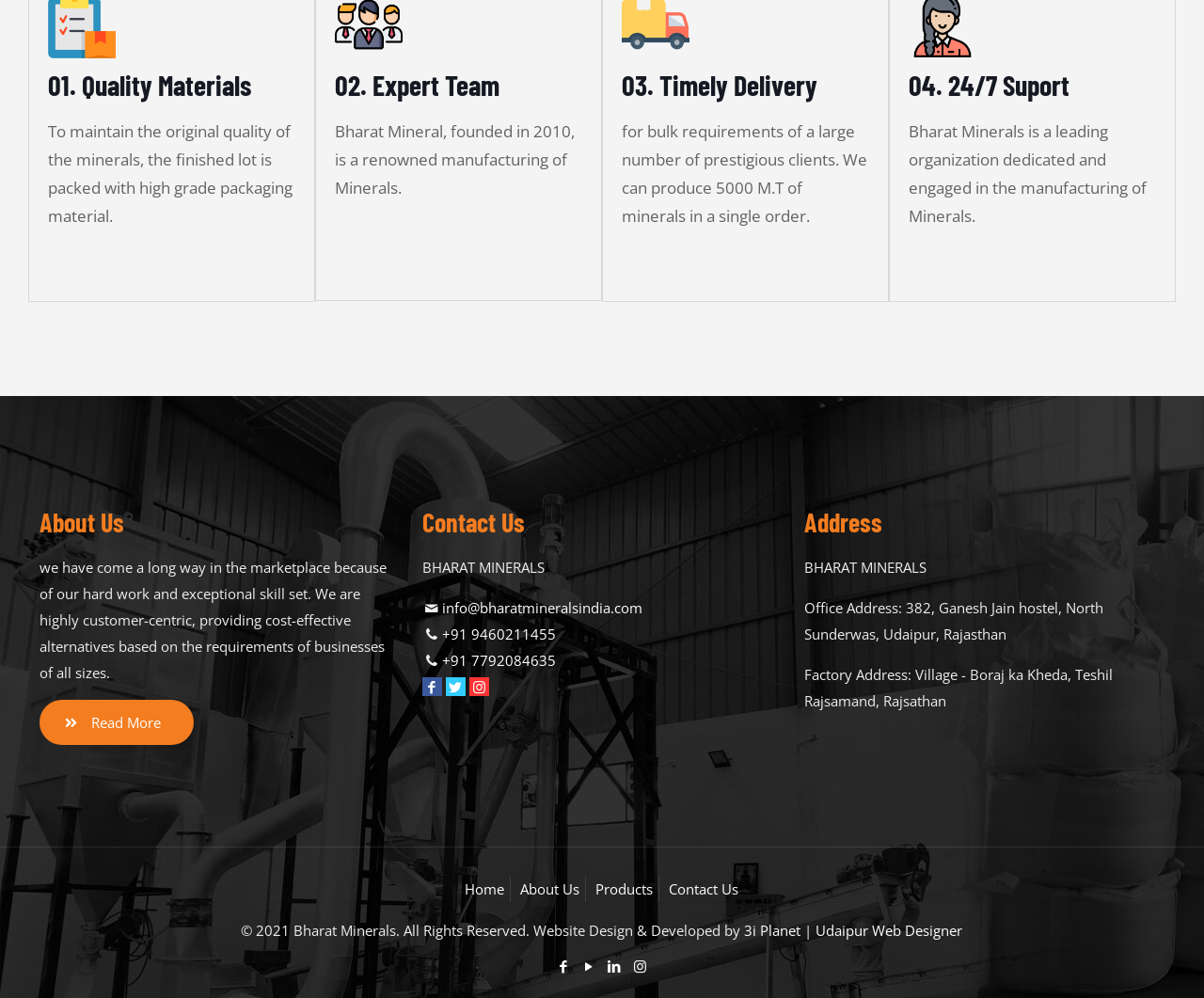What is the name of the company?
Please respond to the question with as much detail as possible.

The name of the company can be found in the 'About Us' section, where it is mentioned as 'Bharat Mineral, founded in 2010, is a renowned manufacturing of Minerals.' Additionally, it is also mentioned in the 'Contact Us' section as 'BHARAT MINERALS'.